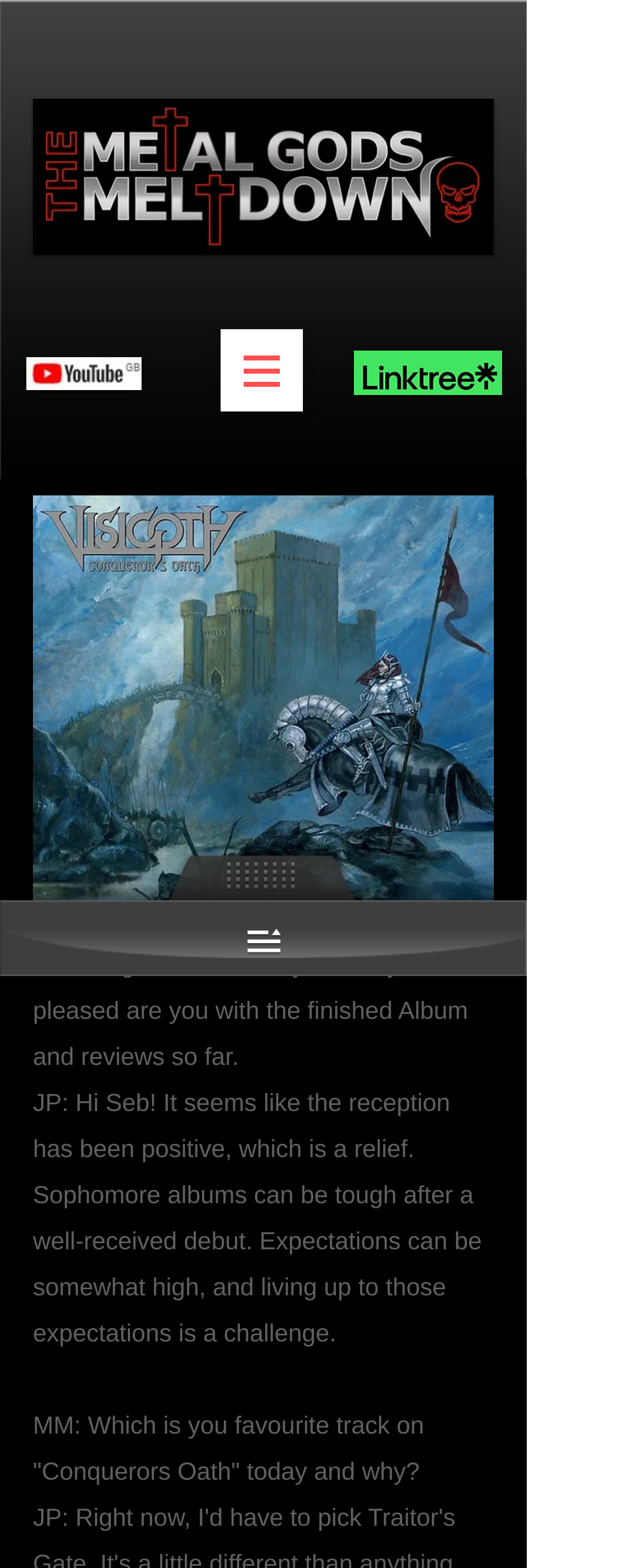What is the purpose of the button on the top right?
Based on the image, provide your answer in one word or phrase.

Open navigation menu